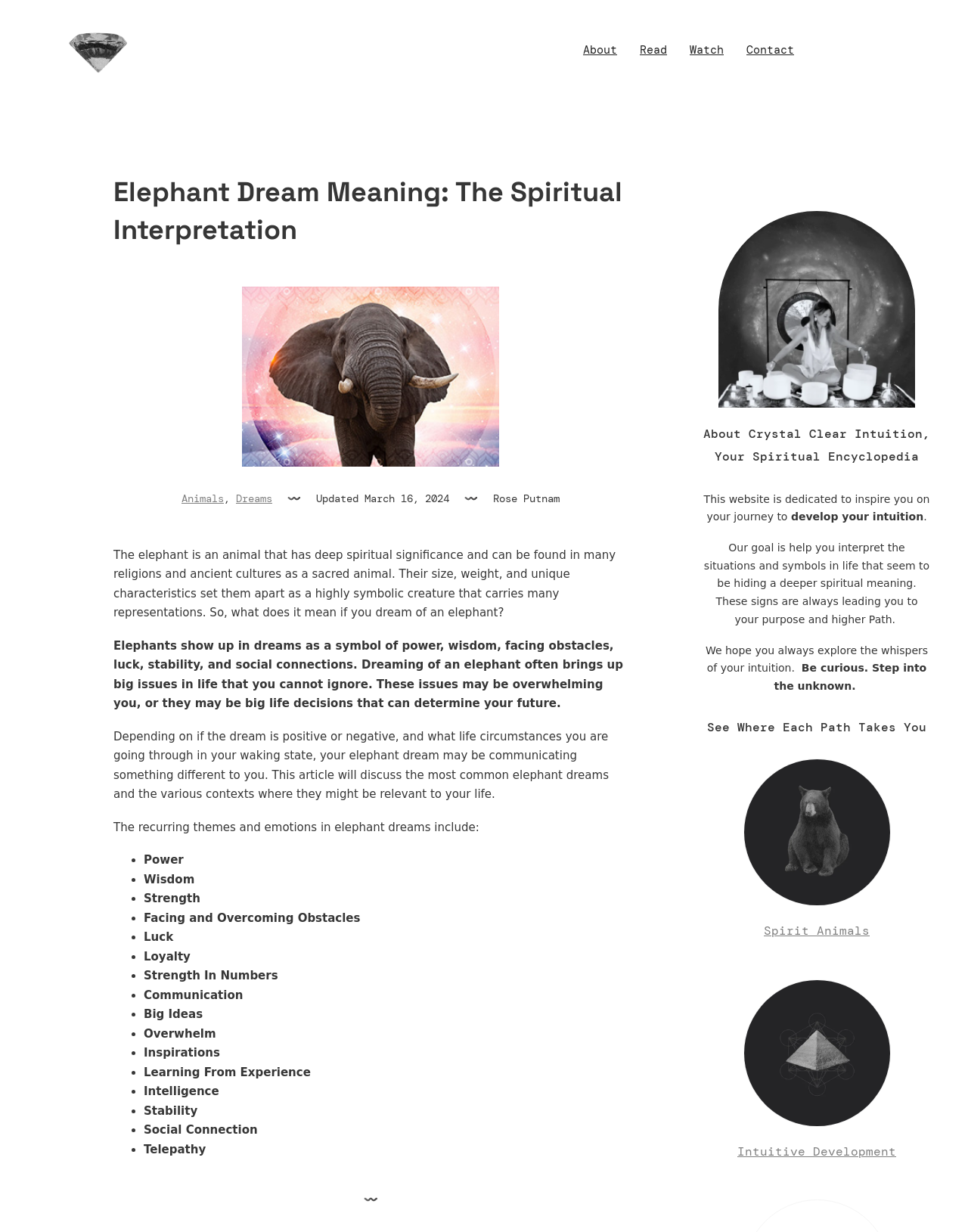Please determine the bounding box coordinates of the clickable area required to carry out the following instruction: "click the 'home' link". The coordinates must be four float numbers between 0 and 1, represented as [left, top, right, bottom].

[0.07, 0.018, 0.133, 0.073]